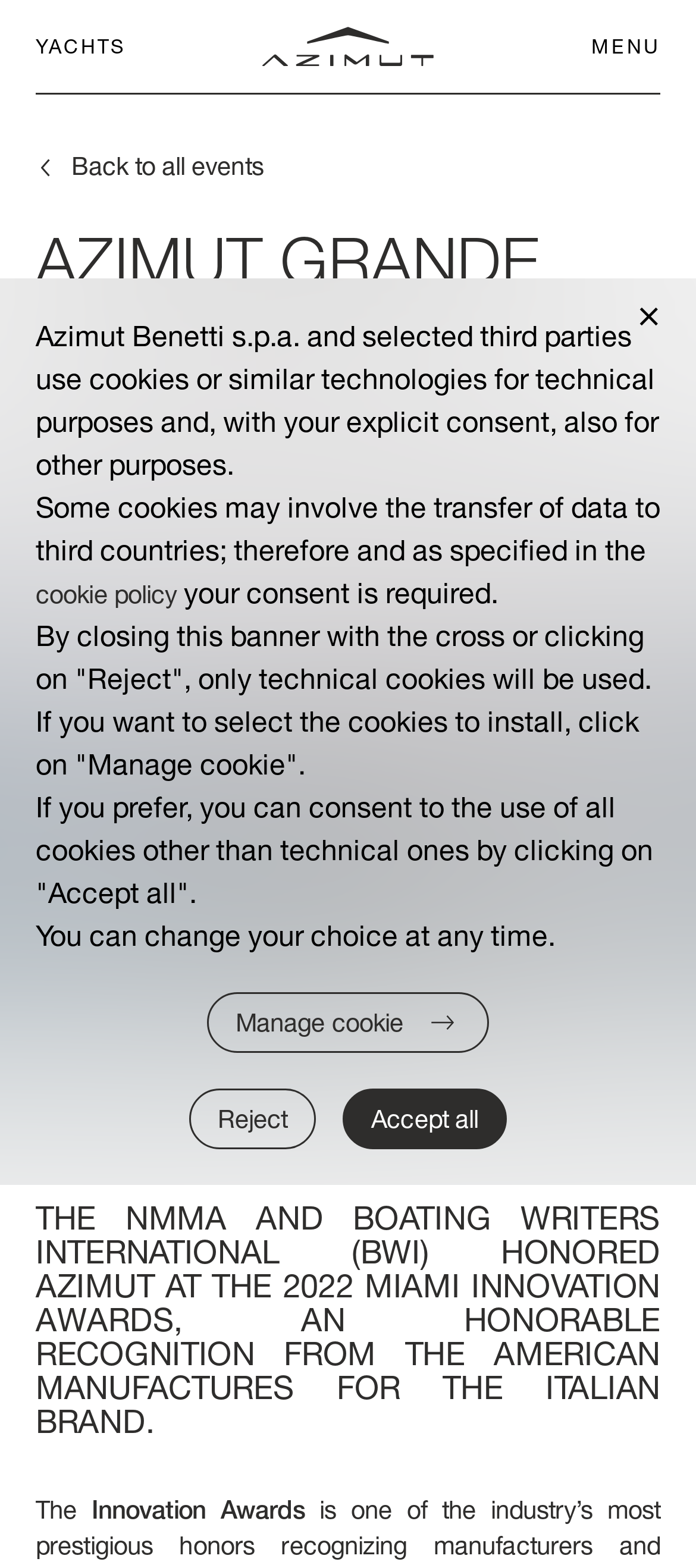Utilize the information from the image to answer the question in detail:
What is the name of the yacht that won the 2022 Miami Innovation Award?

From the webpage content, we can see that the heading 'AZIMUT GRANDE TRIDECK WINS 2022 MIAMI INNOVATION AWARD' indicates that the yacht 'Azimut Grande Trideck' won the 2022 Miami Innovation Award.